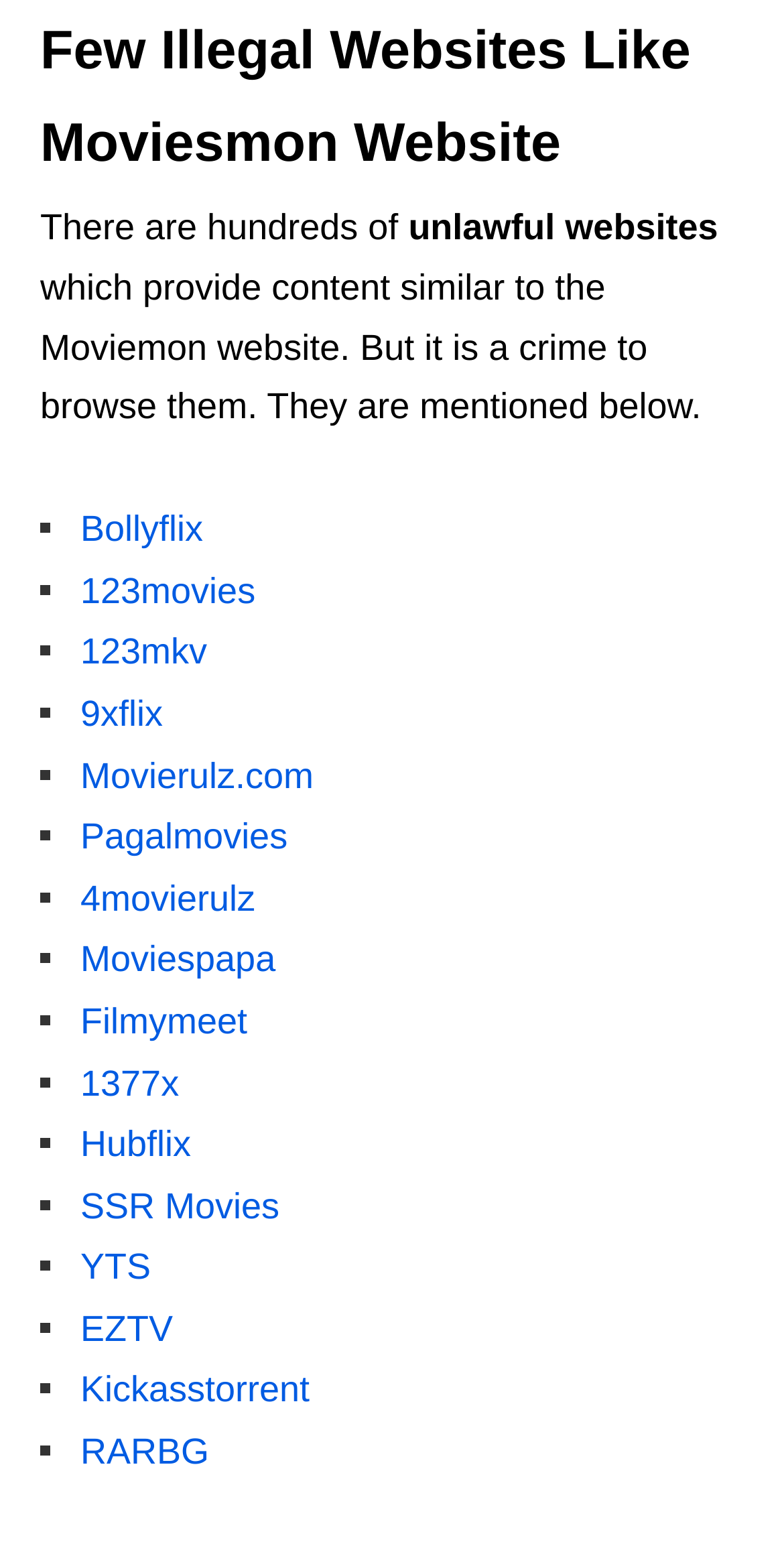Provide a one-word or short-phrase response to the question:
What is the purpose of listing these websites?

To warn against browsing